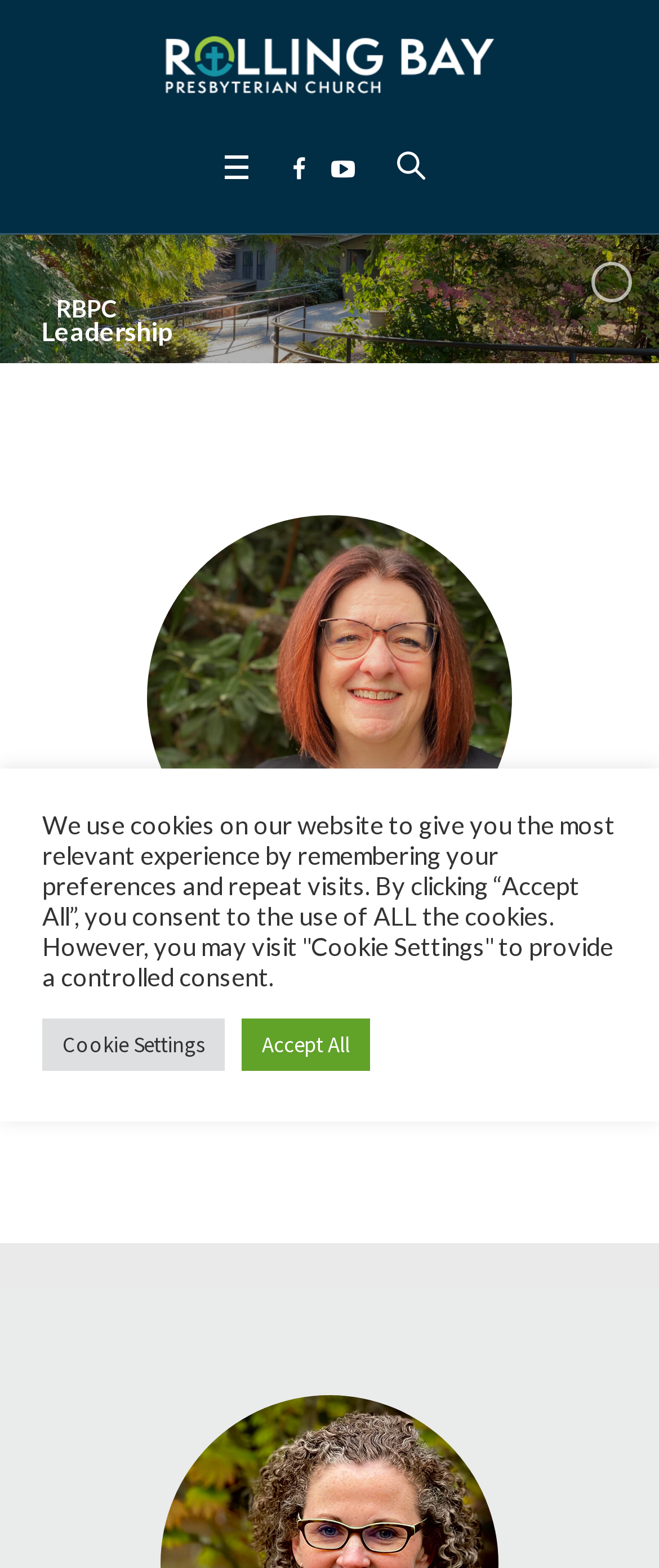Find the bounding box coordinates for the area you need to click to carry out the instruction: "Click the link to Senior Pastor". The coordinates should be four float numbers between 0 and 1, indicated as [left, top, right, bottom].

[0.052, 0.588, 0.948, 0.619]